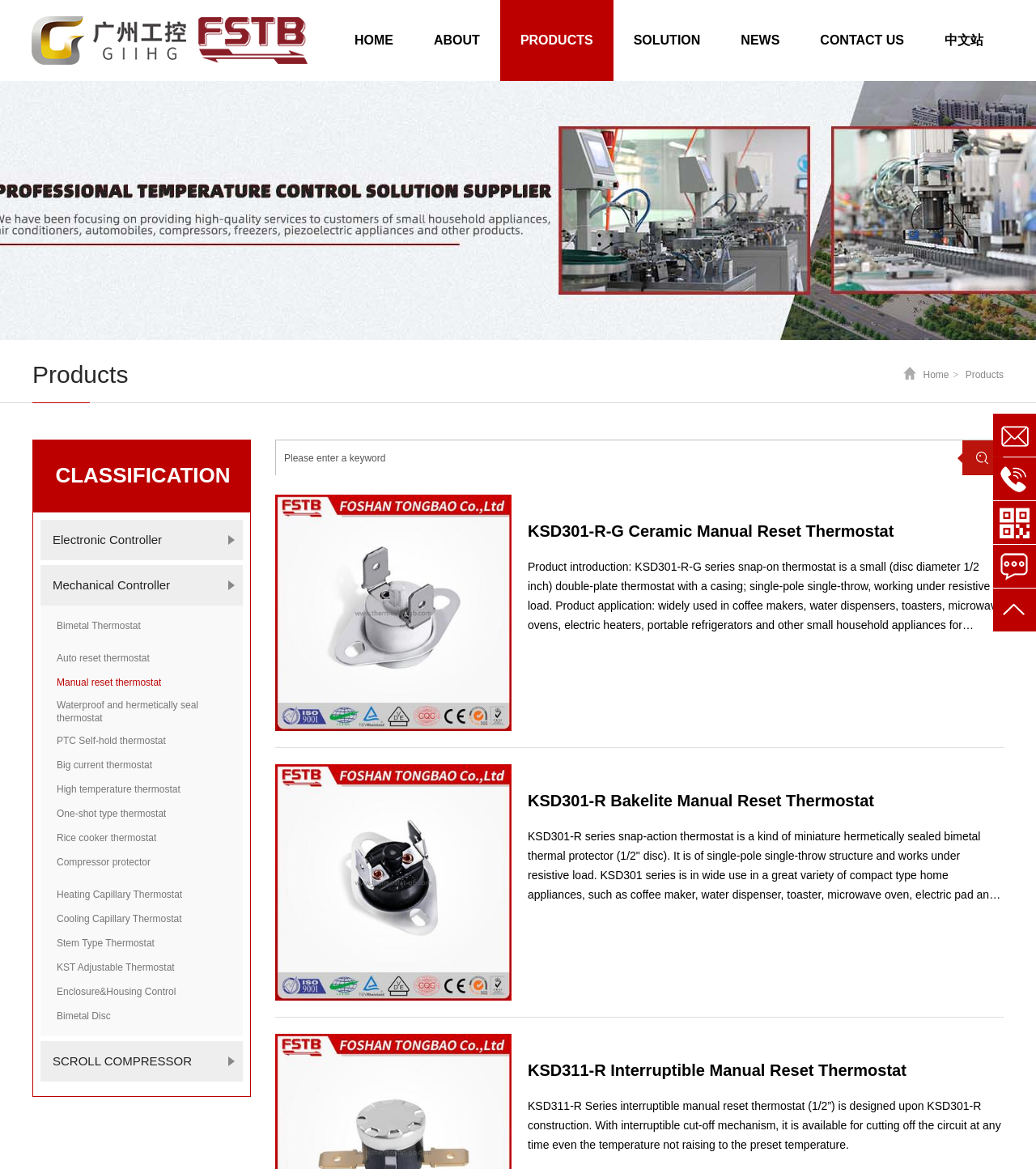Generate an in-depth caption that captures all aspects of the webpage.

This webpage is about Foshan Tongbao Co., Ltd., a company that manufactures and sells thermostats and other related products. 

At the top of the page, there is a navigation menu with links to different sections of the website, including "HOME", "ABOUT", "PRODUCTS", "SOLUTION", "NEWS", "CONTACT US", and "中文站". 

Below the navigation menu, there is a section that appears to be a product category page. The title "Products" is displayed prominently, and there is a small image to the right of it. Below the title, there is a list of links to different product categories, including "Electronic Controller", "Mechanical Controller", "Bimetal Thermostat", and many others. 

On the right side of the page, there is a section that displays product information. There are two products listed, each with a description, an image, and a link to more information. The first product is the "KSD301-R-G Ceramic Manual Reset Thermostat", and the second product is the "KSD301-R Bakelite Manual Reset Thermostat". 

At the bottom of the page, there is a small link to an unknown page.